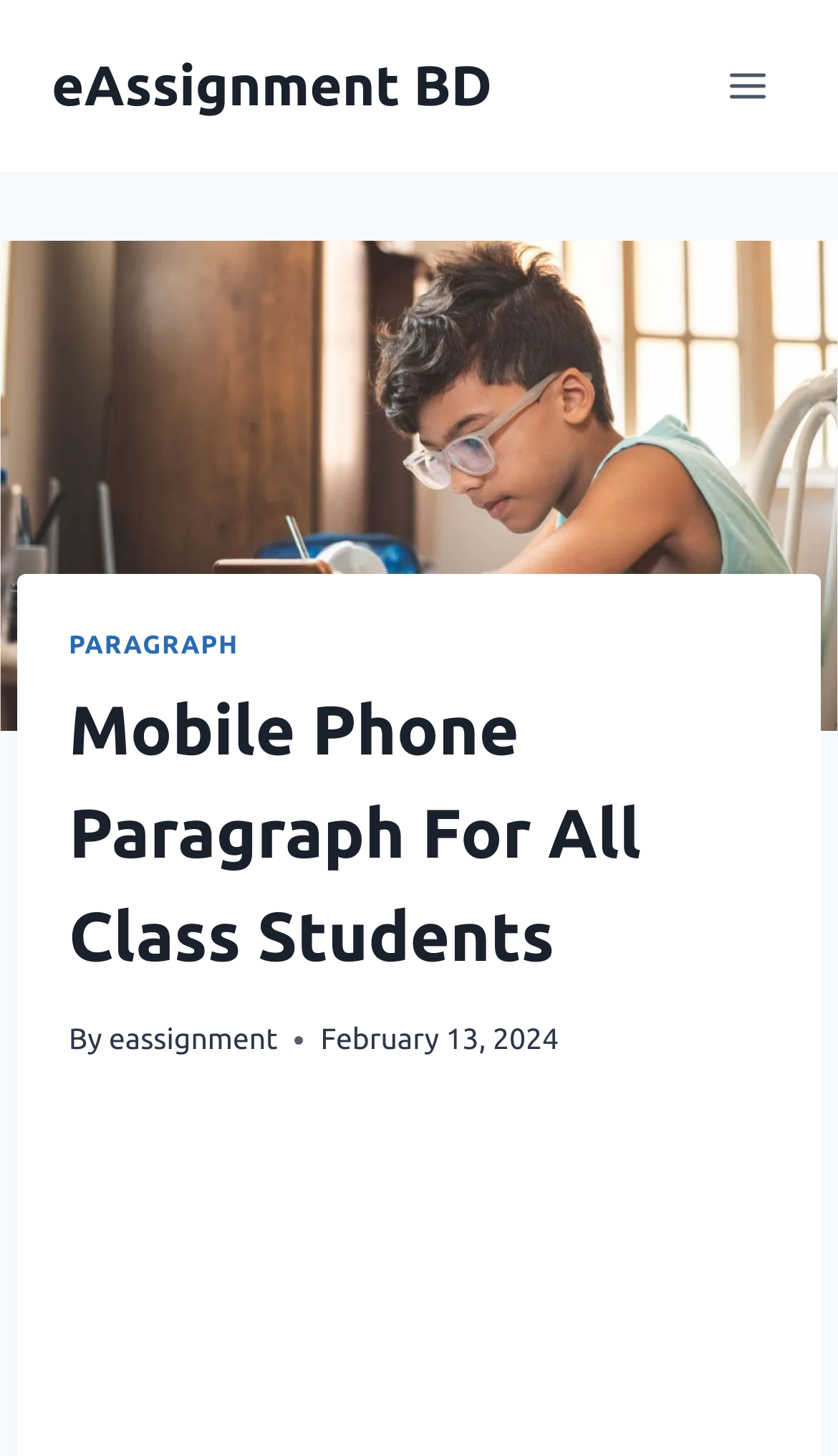Provide a brief response to the question below using a single word or phrase: 
What is the name of the website?

eAssignment BD